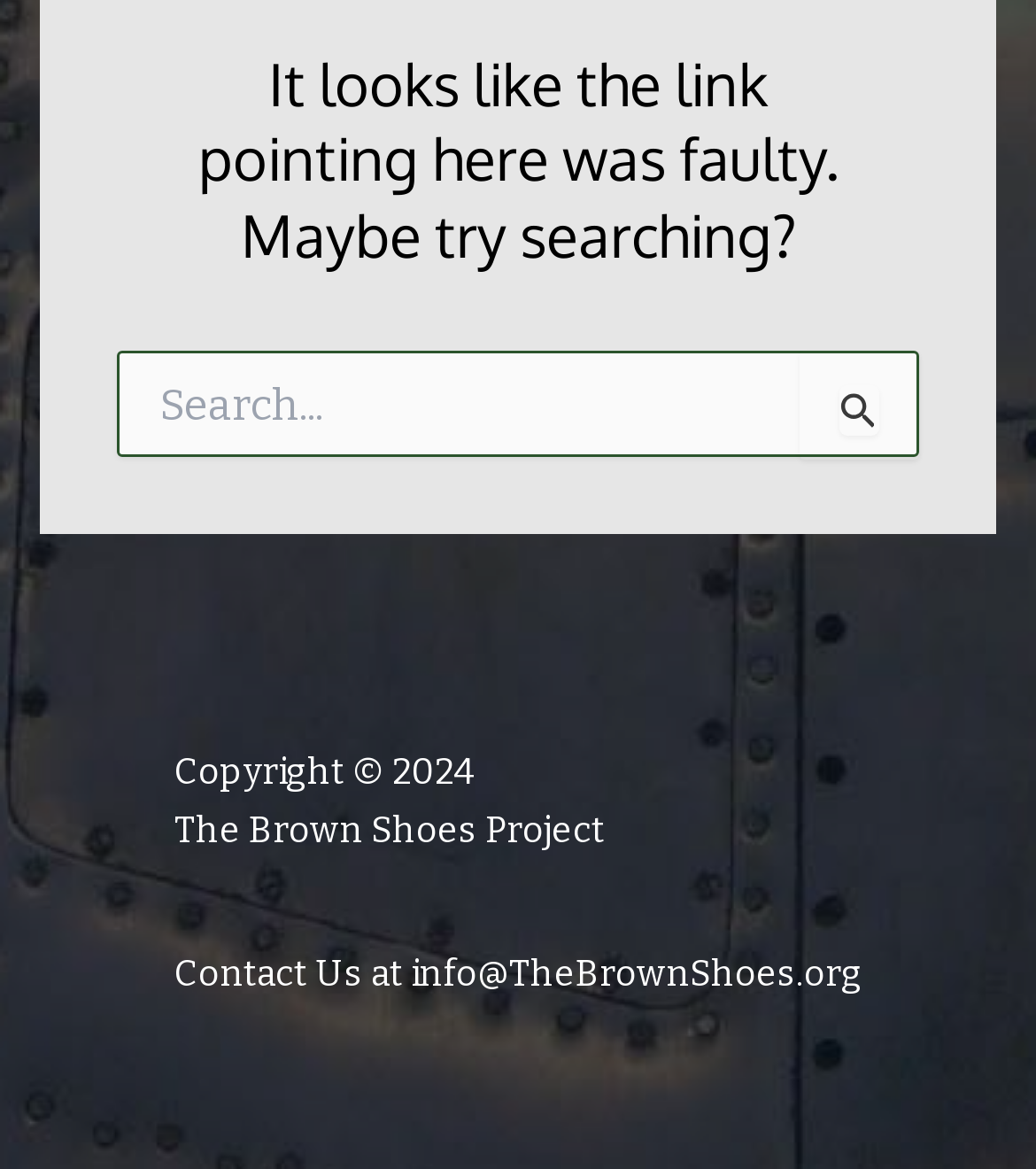From the screenshot, find the bounding box of the UI element matching this description: "parent_node: Search for: name="s" placeholder="Search..."". Supply the bounding box coordinates in the form [left, top, right, bottom], each a float between 0 and 1.

[0.114, 0.301, 0.886, 0.392]